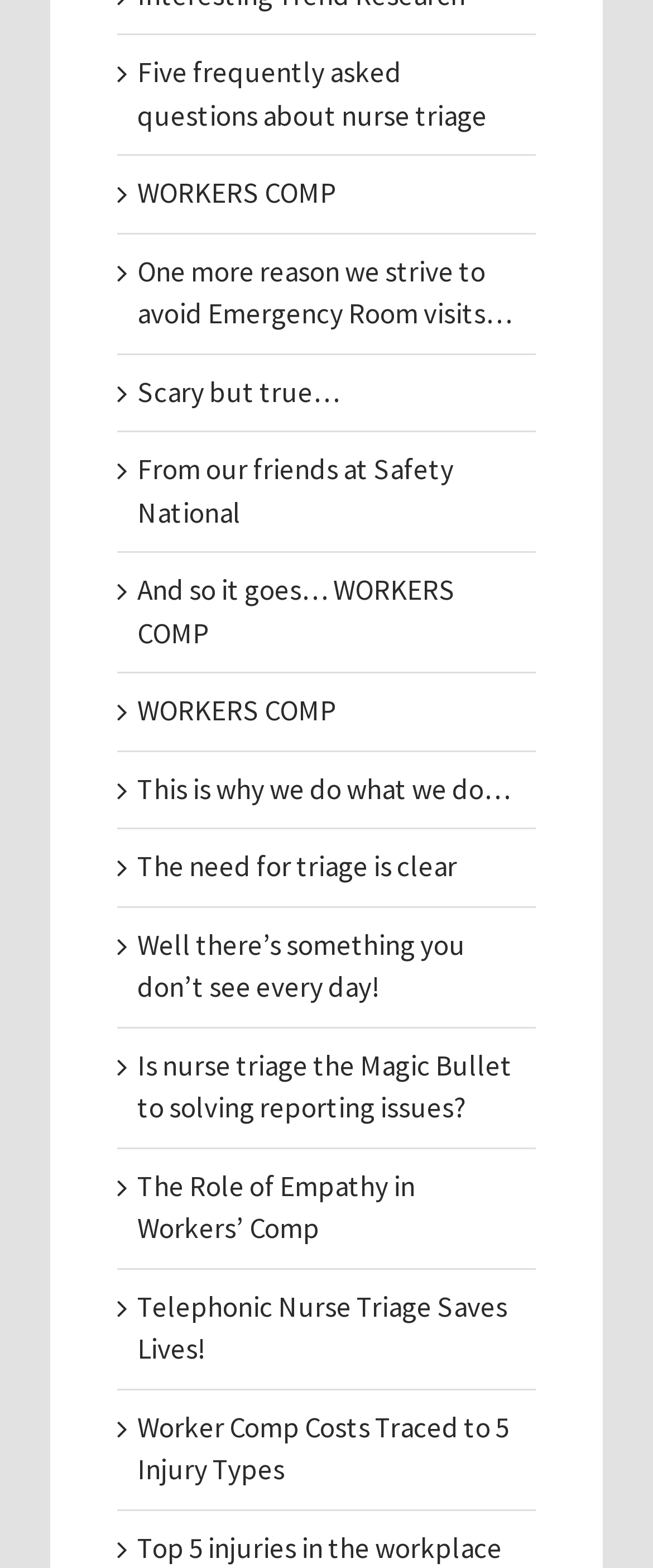Please identify the bounding box coordinates of where to click in order to follow the instruction: "Explore the benefits of telephonic nurse triage".

[0.21, 0.821, 0.777, 0.872]